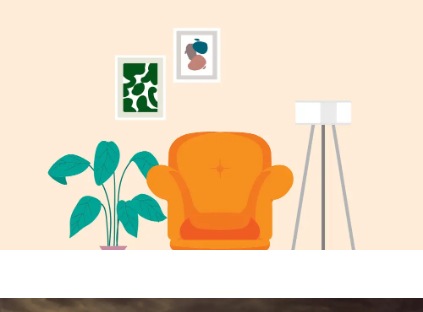What is the color of the pot holding the green plant?
Refer to the image and give a detailed answer to the question.

The lush green plant is placed in a pink pot, which adds to the lively atmosphere of the room and brings a touch of nature indoors.